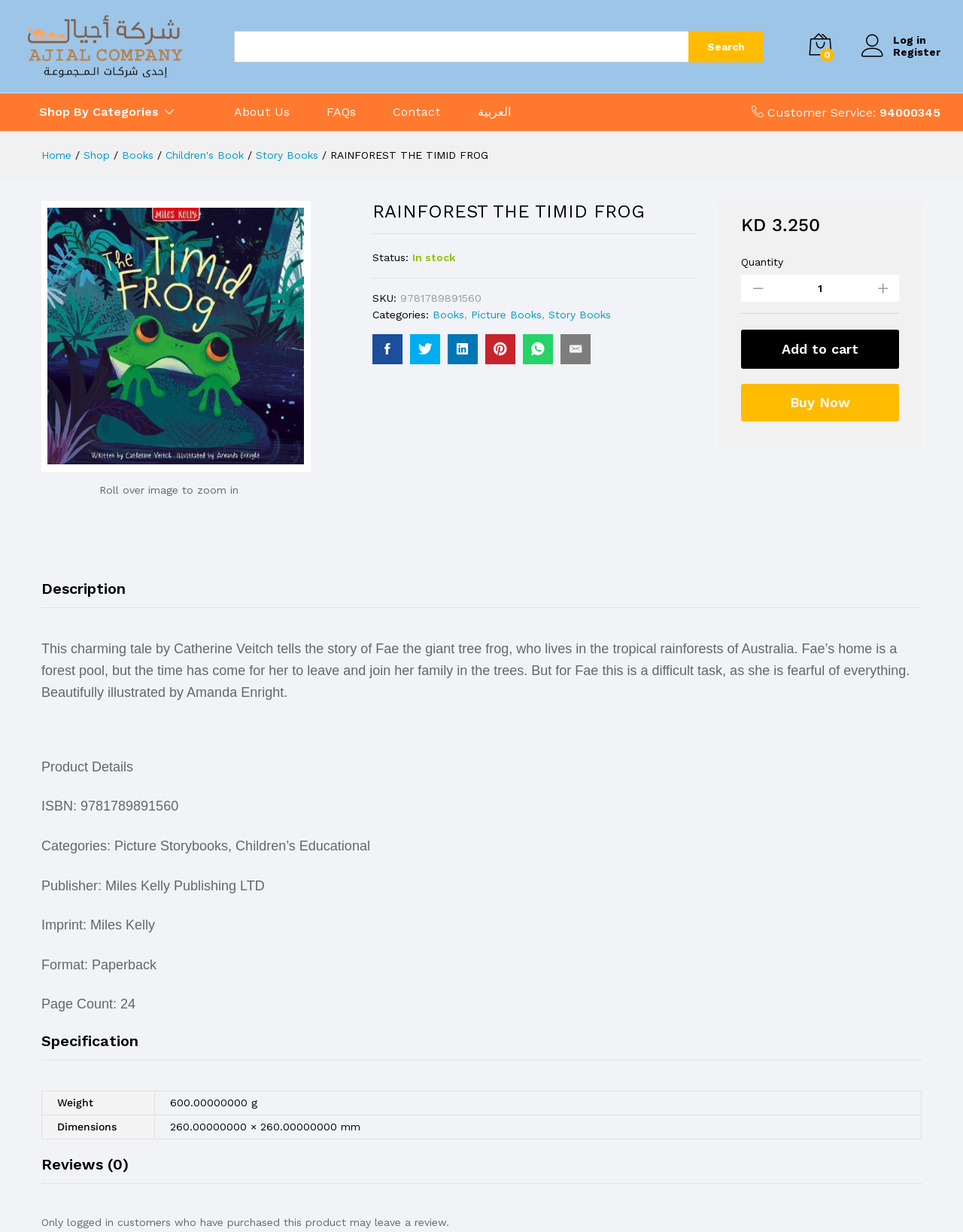Who is the author of the book?
Please look at the screenshot and answer using one word or phrase.

Catherine Veitch